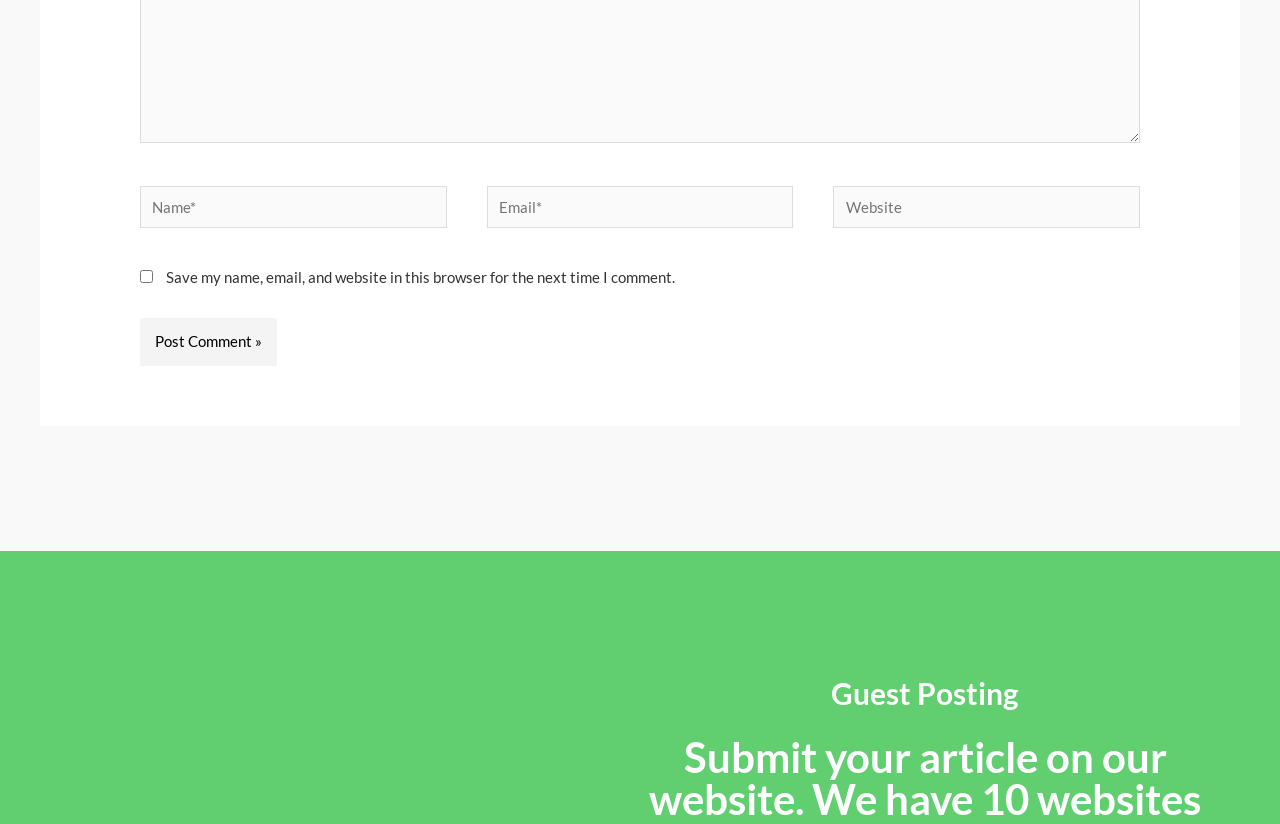Identify the bounding box for the UI element specified in this description: "parent_node: Name* name="author" placeholder="Name*"". The coordinates must be four float numbers between 0 and 1, formatted as [left, top, right, bottom].

[0.109, 0.225, 0.349, 0.277]